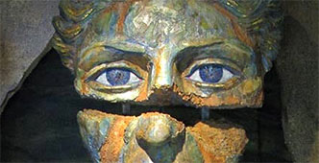Explain the image with as much detail as possible.

The image showcases a striking sculpture that features a large, expressive face with pronounced eyes and intricate detailing. The artwork appears to be made from a blend of materials that give it a textured, aged look, with a rich palette of muted colors including rust and deep blues. The sculpture, which has a fragmentary quality, suggests themes of identity and the passage of time, inviting viewers to reflect on the stories behind the representation. This piece is part of the Cloverdale Sculpture Trail, illustrating the community's commitment to public art and cultural engagement. Aimed at enhancing appreciation for artistic endeavors, the trail seeks support from donors, emphasizing the transformative power of art in public spaces.